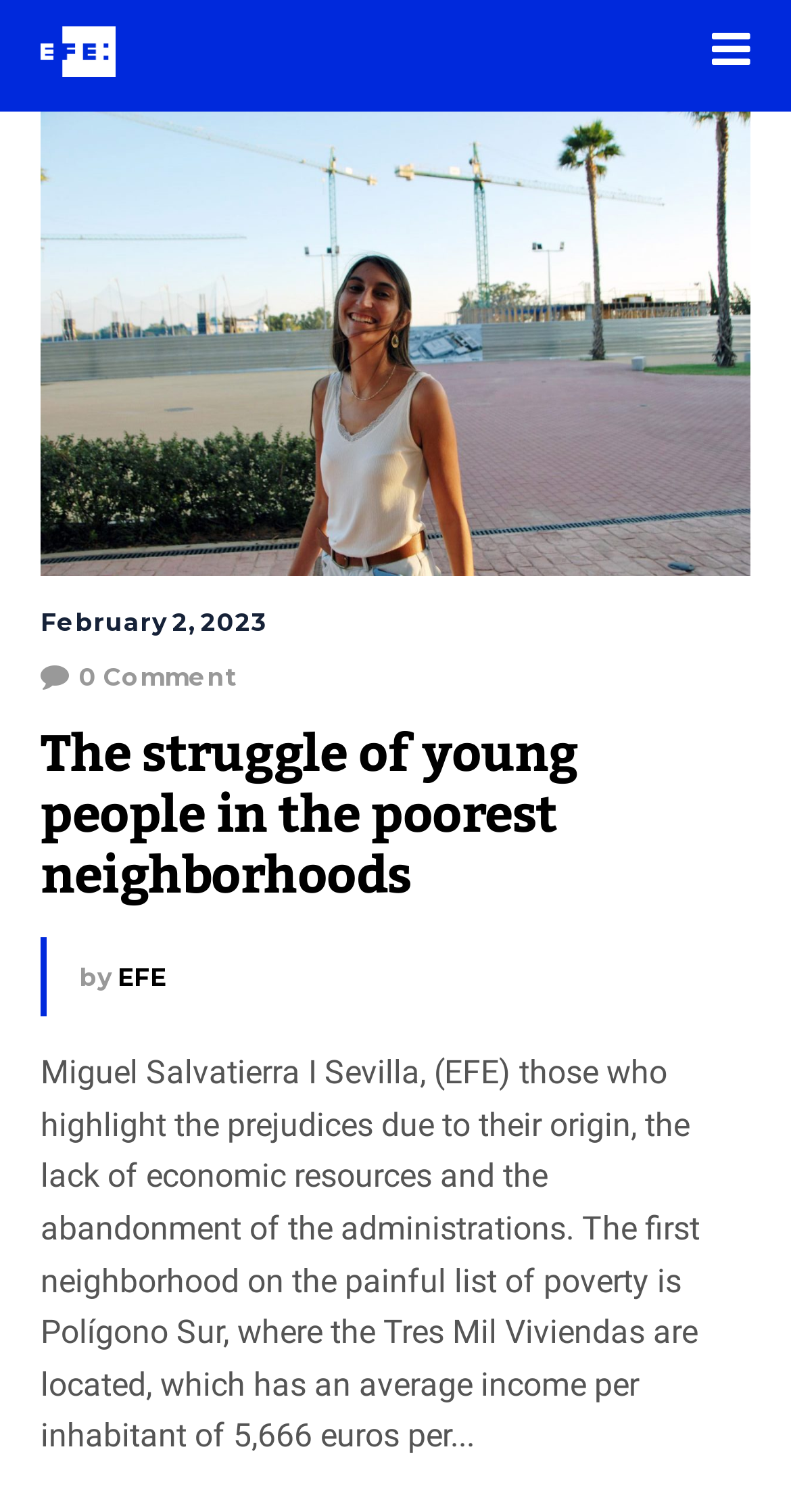What is the name of the neighborhood mentioned in the article?
Please interpret the details in the image and answer the question thoroughly.

The article mentions a specific neighborhood, Polígono Sur, which is located in the Tres Mil Viviendas area, and has an average income per inhabitant of 5,666 euros per year.